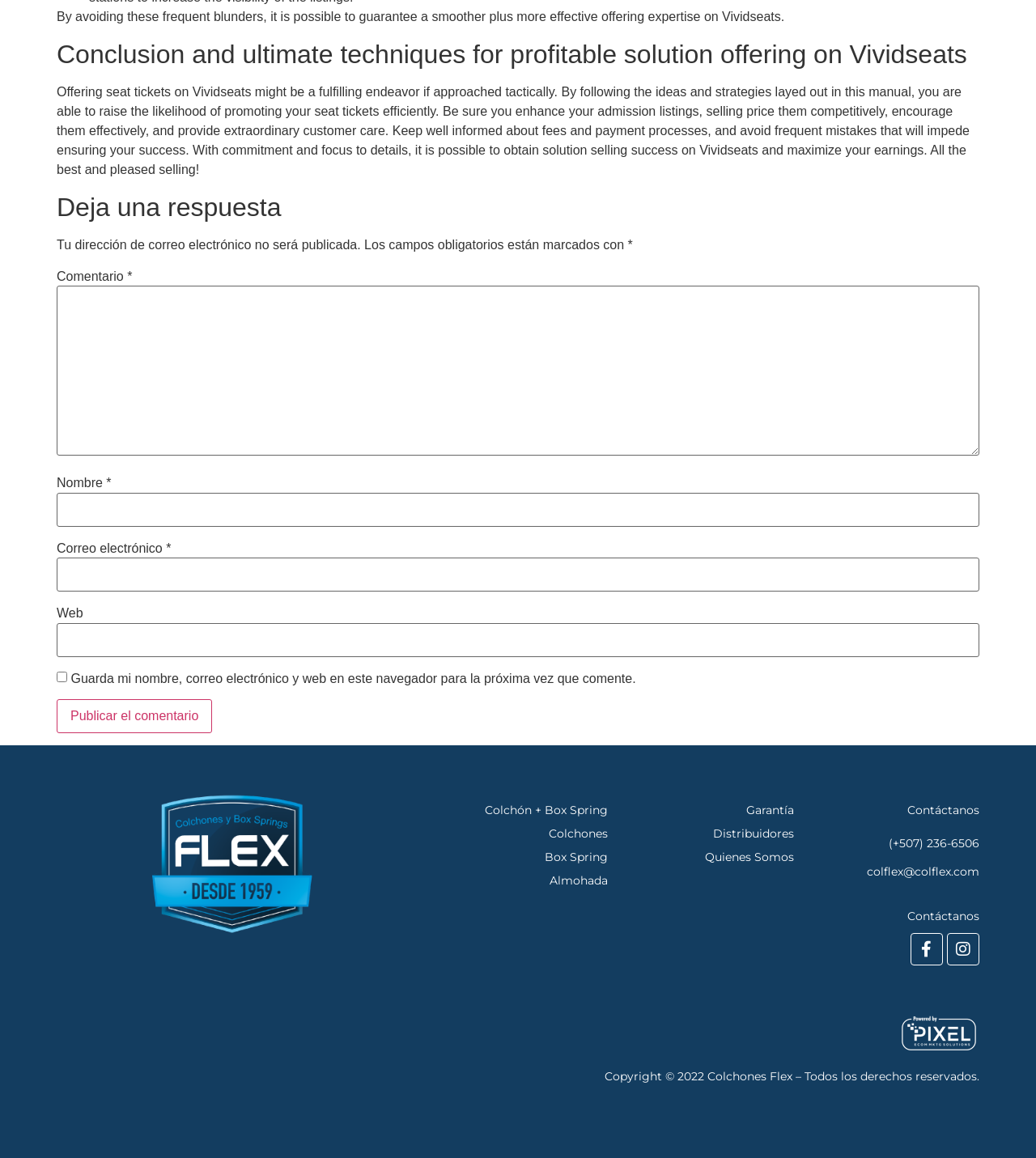Identify the bounding box coordinates of the region I need to click to complete this instruction: "Contact us".

[0.782, 0.692, 0.945, 0.707]